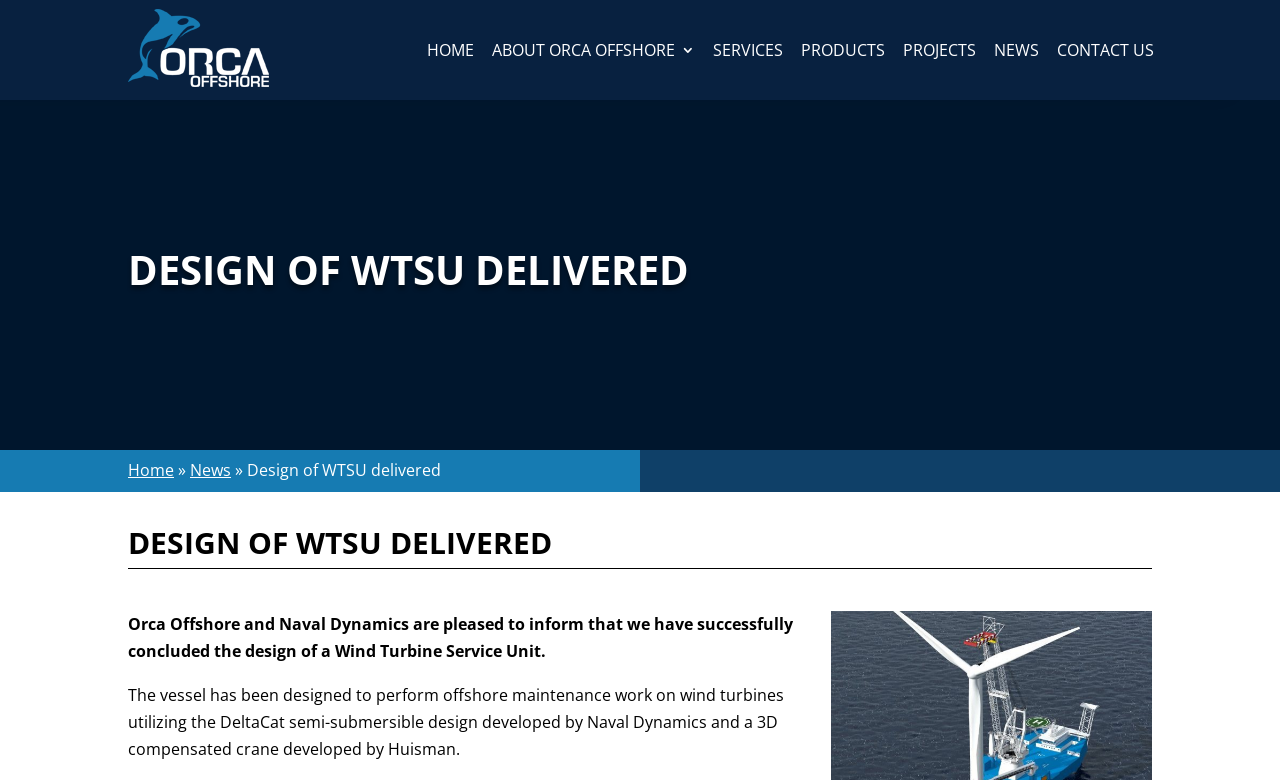Determine the bounding box coordinates of the region to click in order to accomplish the following instruction: "go to home page". Provide the coordinates as four float numbers between 0 and 1, specifically [left, top, right, bottom].

[0.334, 0.012, 0.37, 0.117]